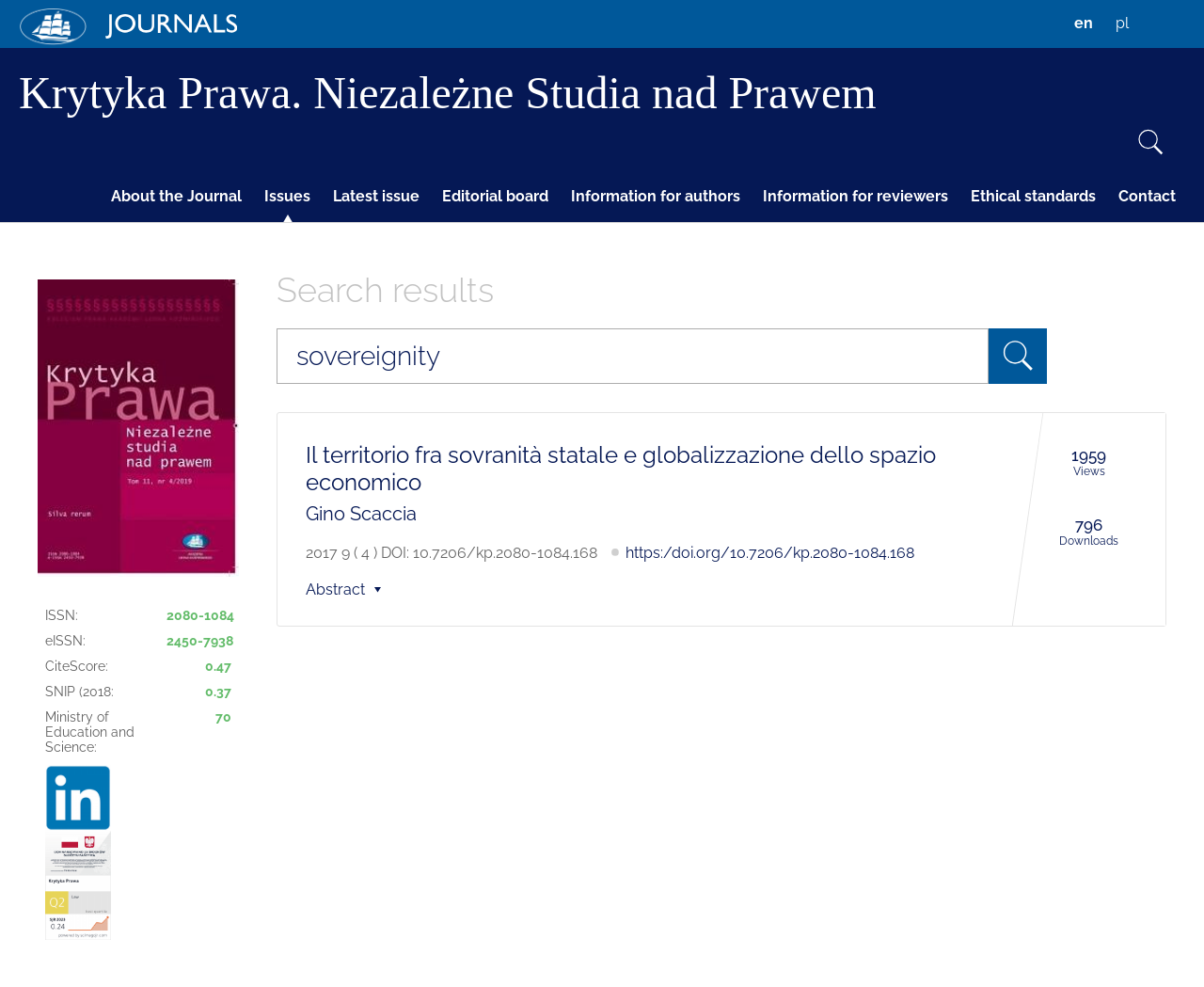Determine the bounding box coordinates of the section to be clicked to follow the instruction: "Search in titles, authors, keywords...". The coordinates should be given as four float numbers between 0 and 1, formatted as [left, top, right, bottom].

[0.23, 0.333, 0.821, 0.389]